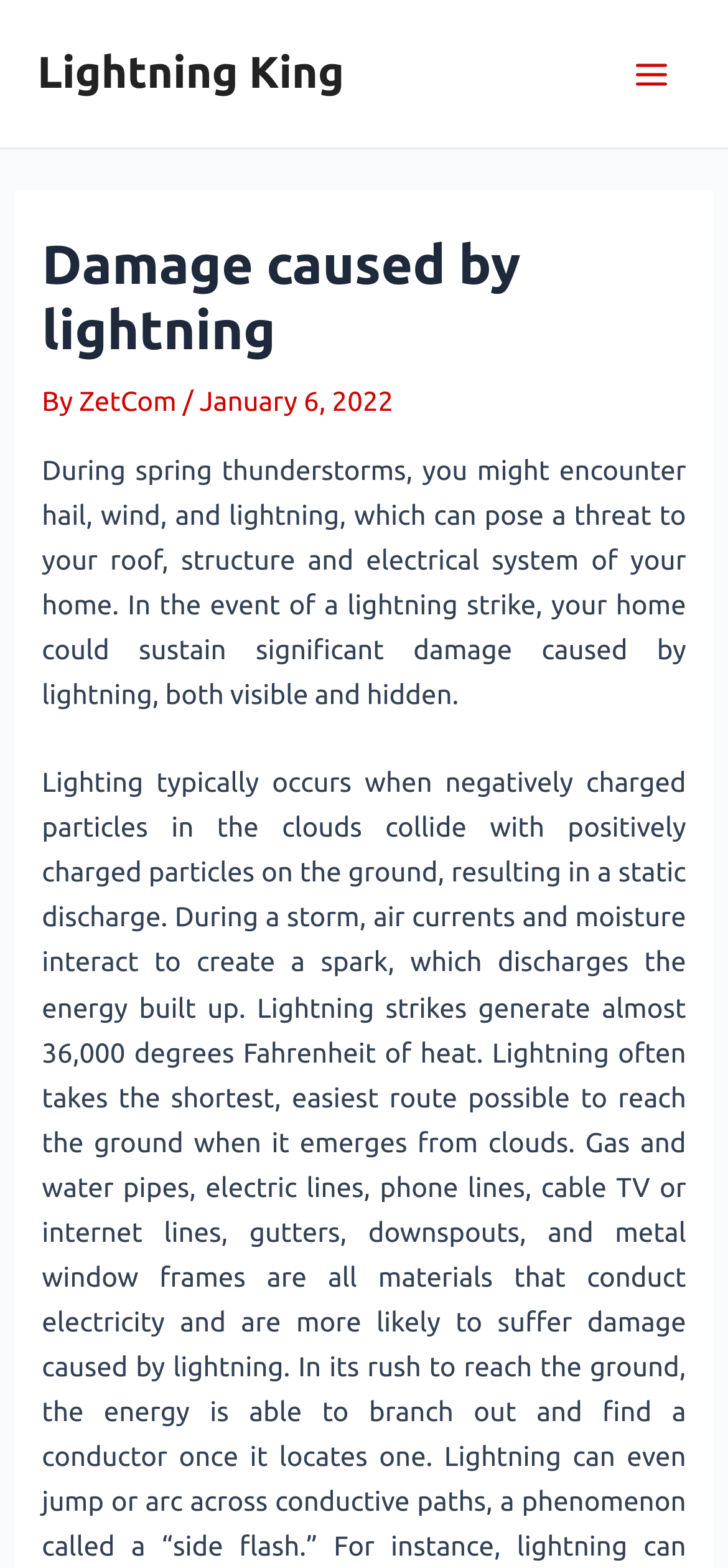What is the threat posed by spring thunderstorms?
Refer to the screenshot and answer in one word or phrase.

Hail, wind, and lightning